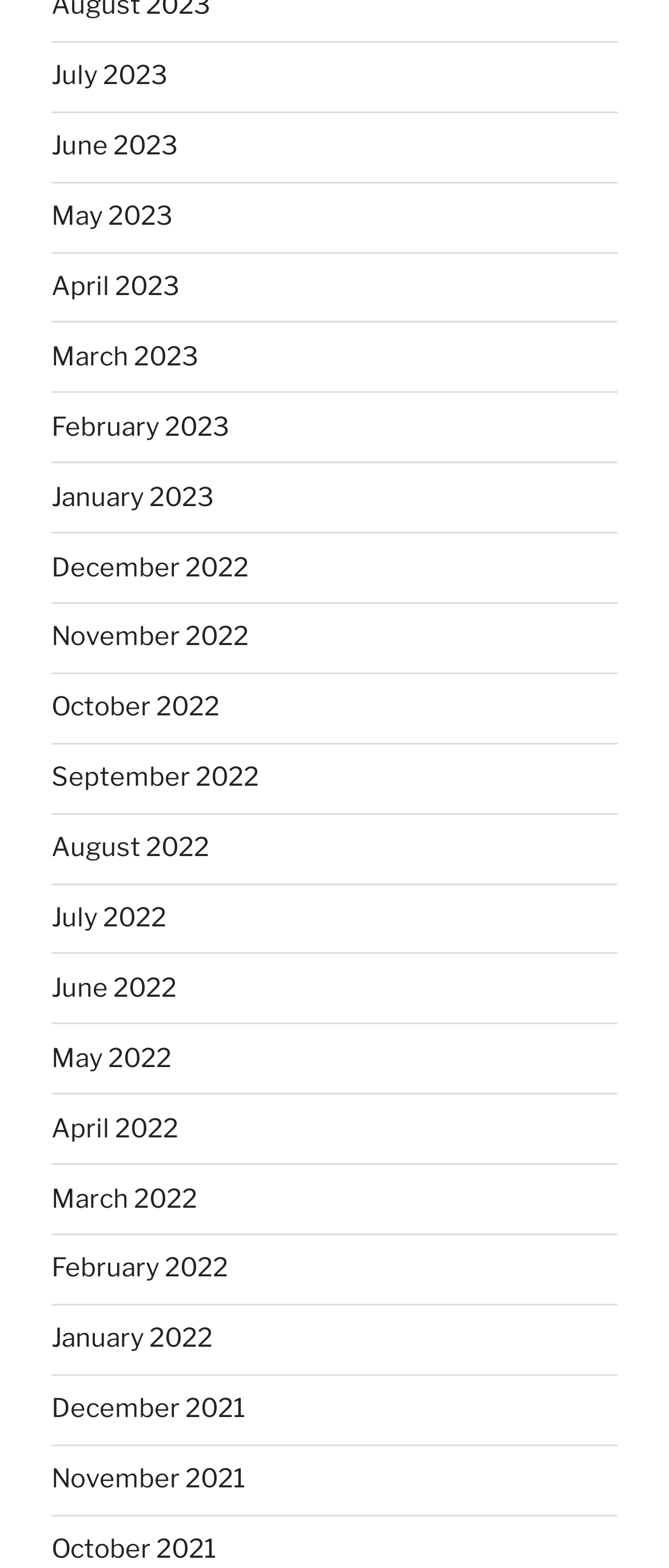Use one word or a short phrase to answer the question provided: 
What is the earliest month listed?

December 2021